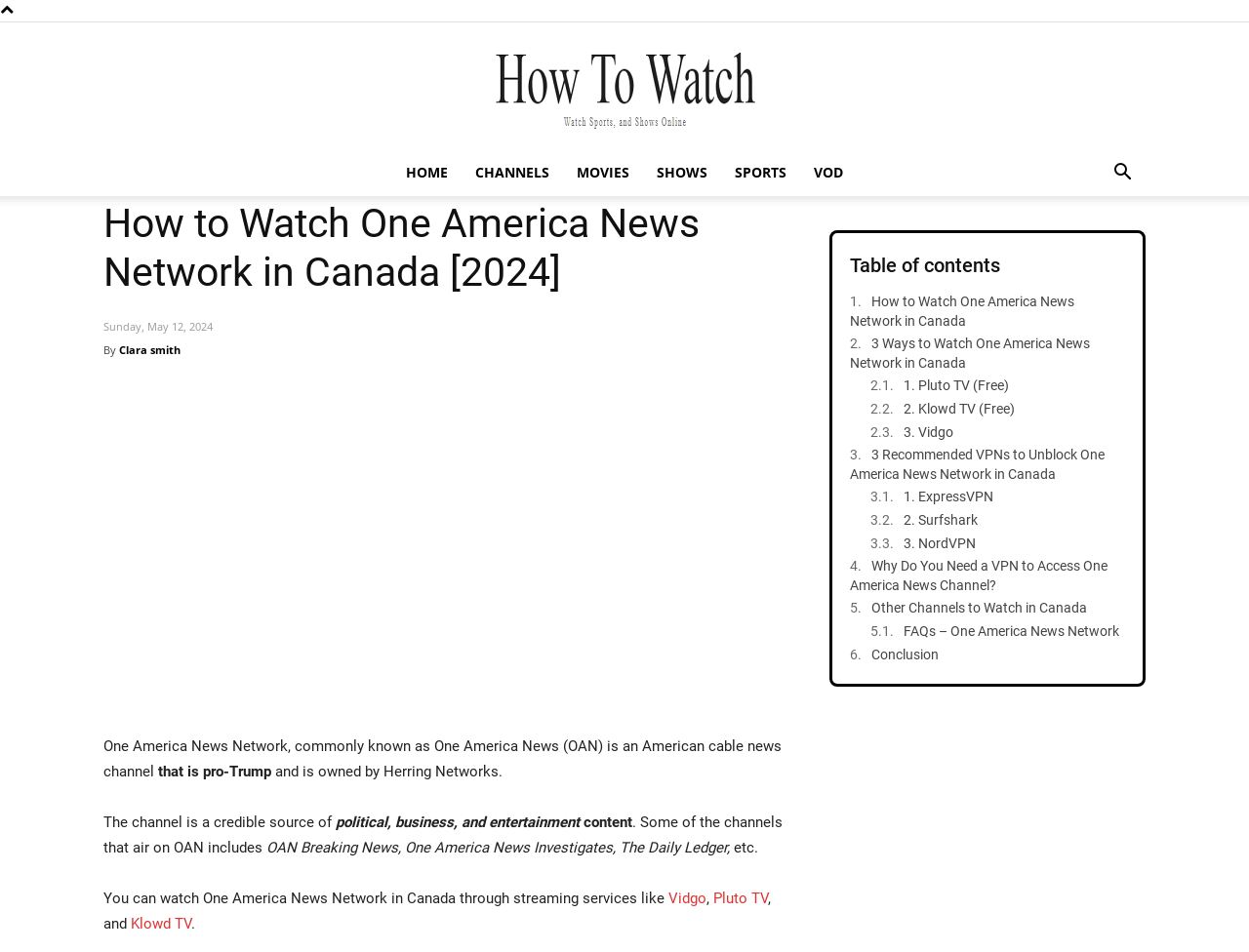Provide the bounding box coordinates of the section that needs to be clicked to accomplish the following instruction: "Share on Facebook."

None